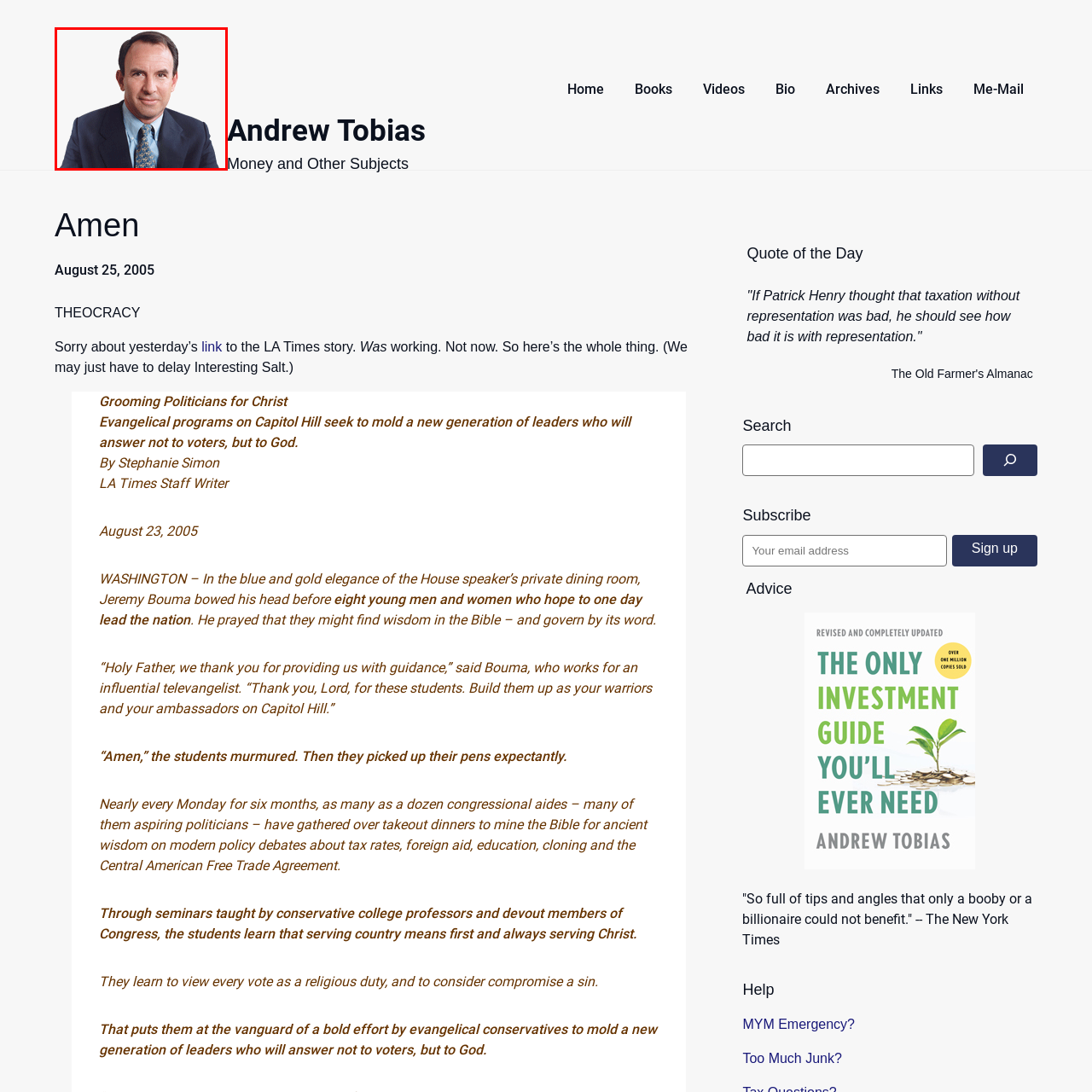Observe the content highlighted by the red box and supply a one-word or short phrase answer to the question: What is the purpose of the image?

To accompany financial content